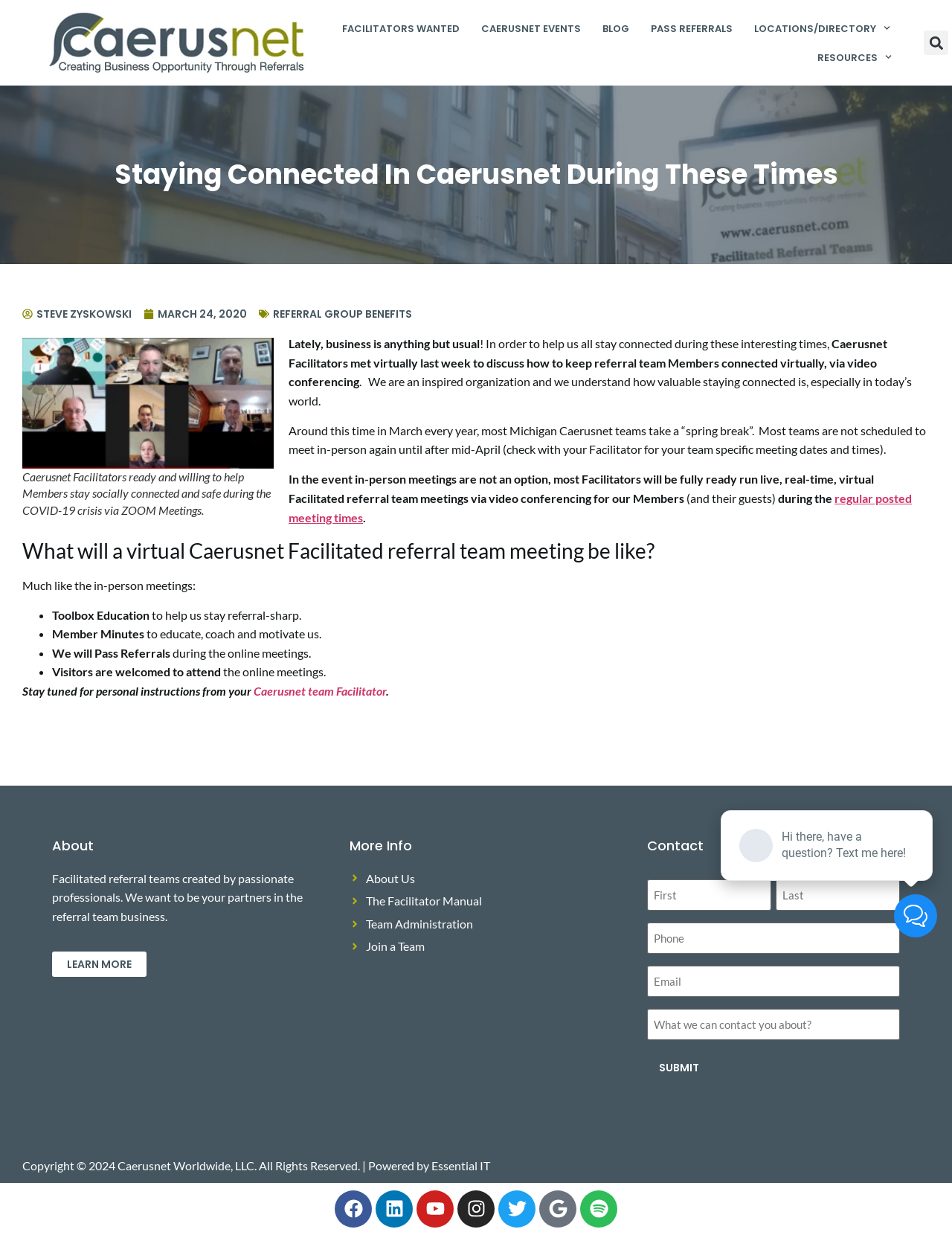What is the purpose of Caerusnet Facilitators?
With the help of the image, please provide a detailed response to the question.

Based on the webpage content, Caerusnet Facilitators met virtually to discuss how to keep referral team members connected virtually, via video conferencing, during the COVID-19 crisis. This implies that their purpose is to help members stay connected.